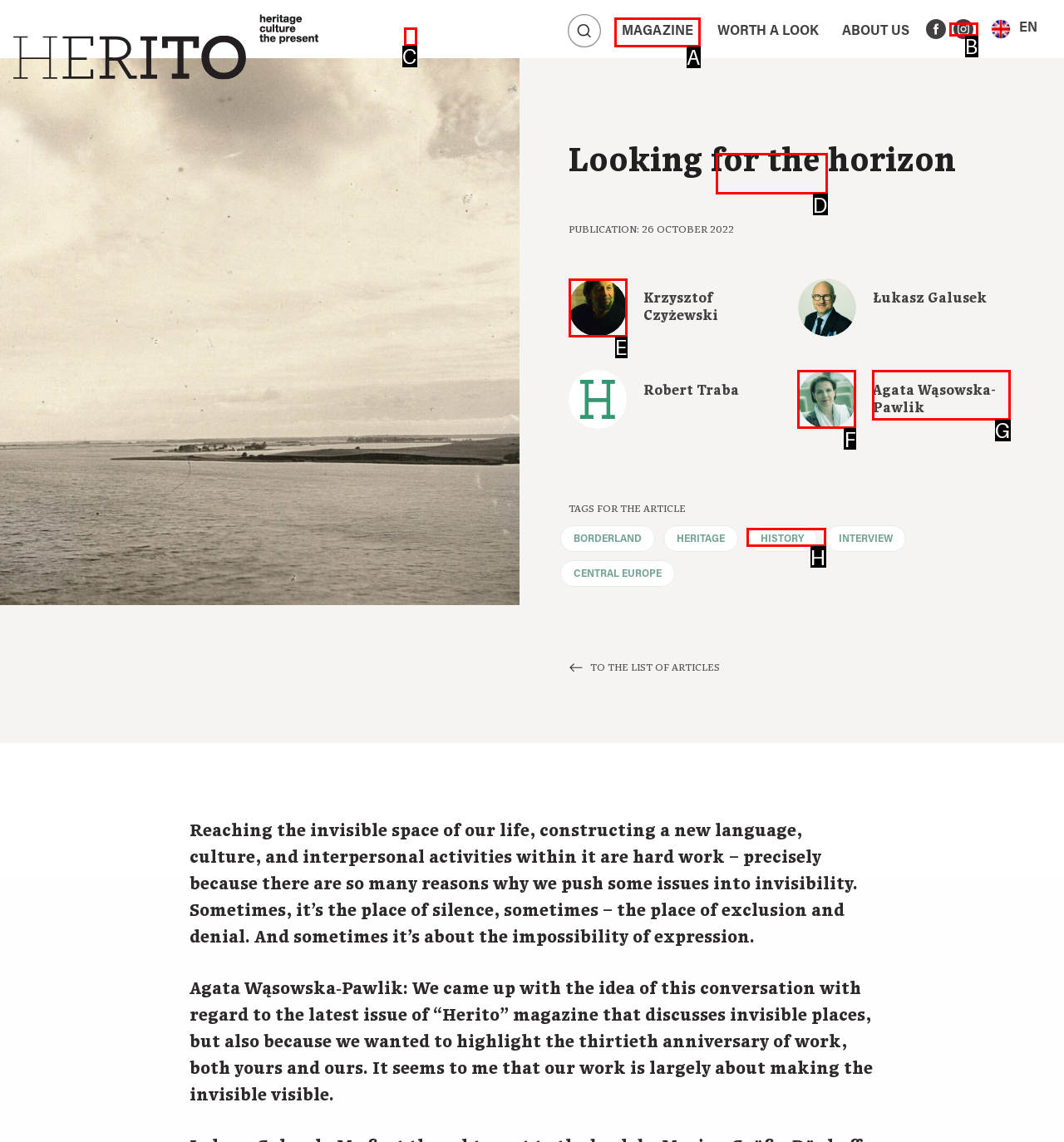Which HTML element should be clicked to perform the following task: Click the 'MAGAZINE' menu
Reply with the letter of the appropriate option.

A